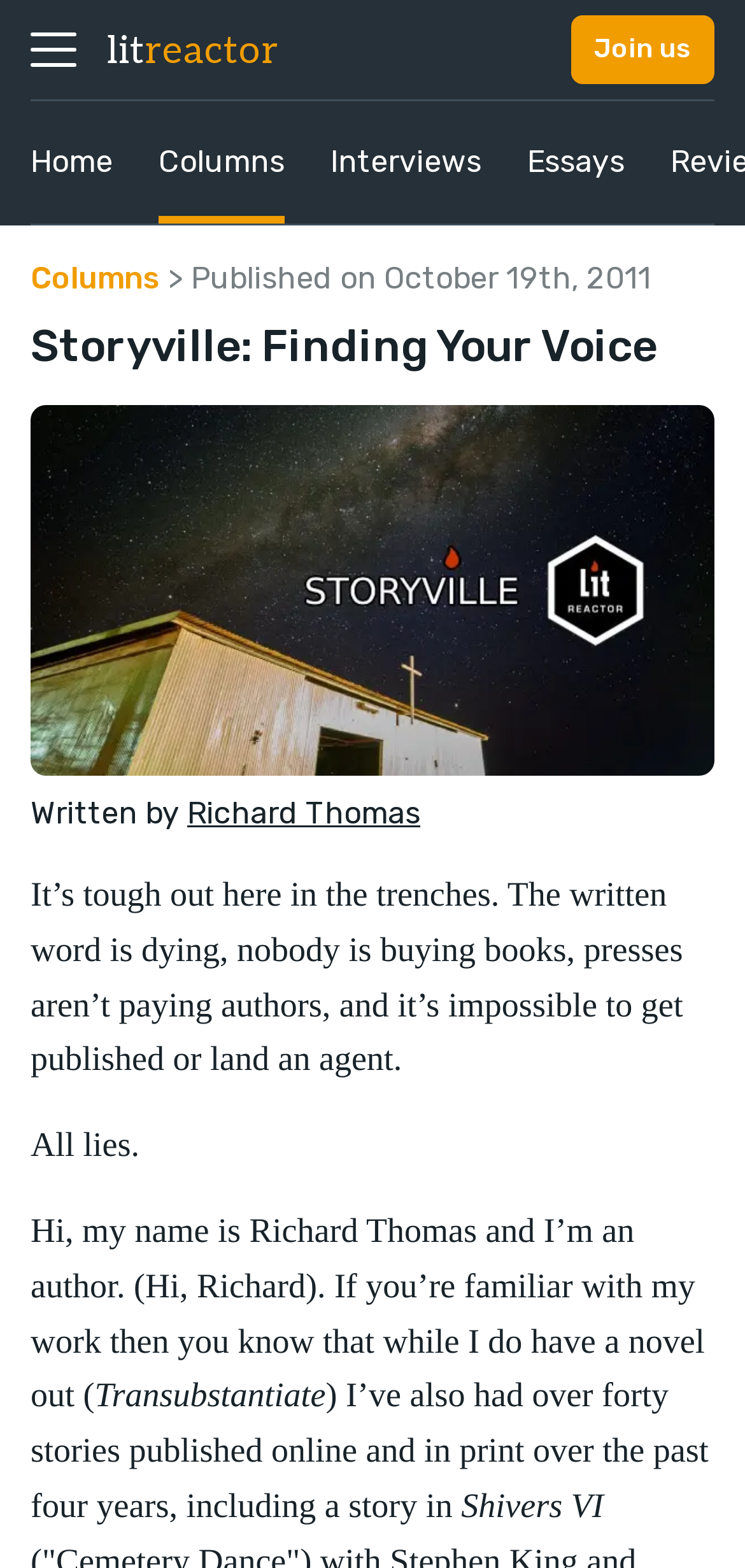What is the name of the publication where the author's story was published?
Based on the screenshot, provide a one-word or short-phrase response.

Shivers VI